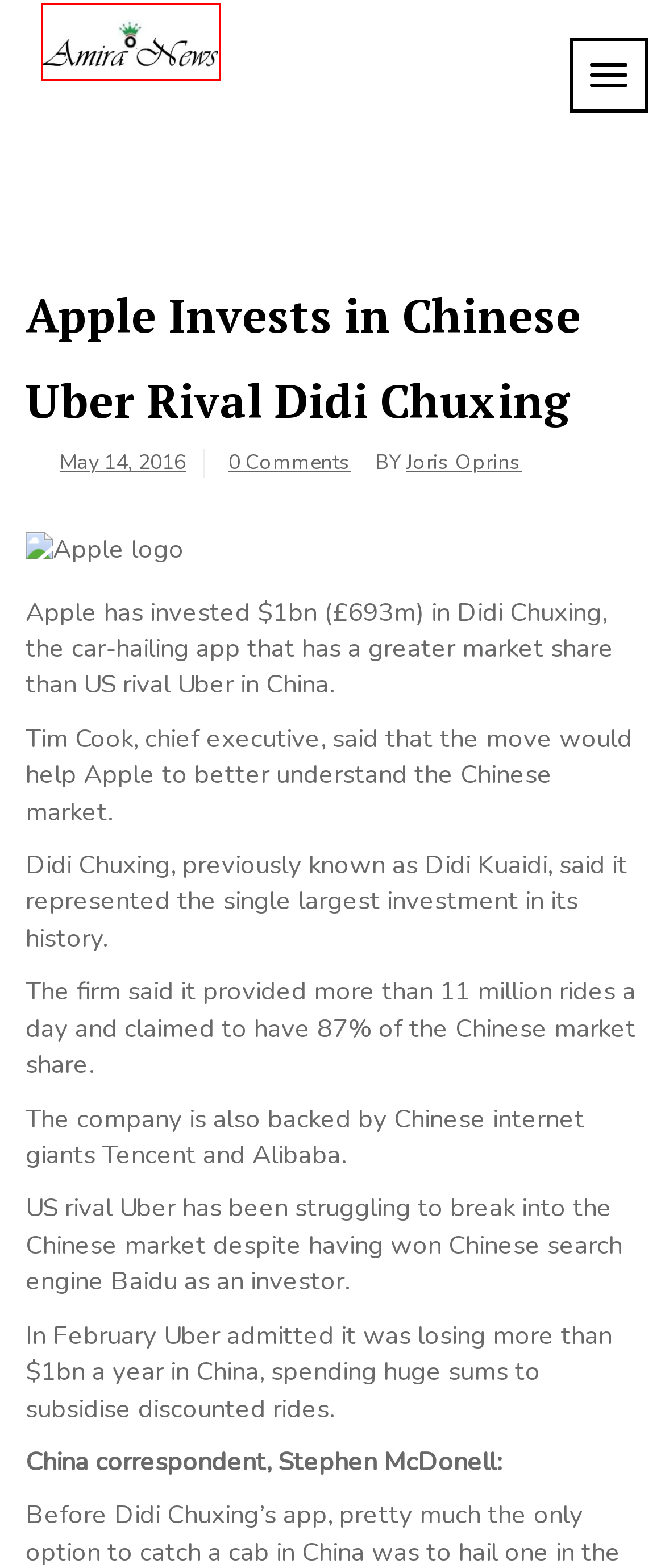You have a screenshot of a webpage with a red rectangle bounding box around an element. Identify the best matching webpage description for the new page that appears after clicking the element in the bounding box. The descriptions are:
A. New Zealand Archives - AmiraNews
B. T-Mobile Archives - AmiraNews
C. SIP Trunking Archives - AmiraNews
D. AmiraNews -
E. Donald Trump Archives - AmiraNews
F. May 14, 2016 - AmiraNews
G. Elon Musk Archives - AmiraNews
H. Business Archives - AmiraNews

D